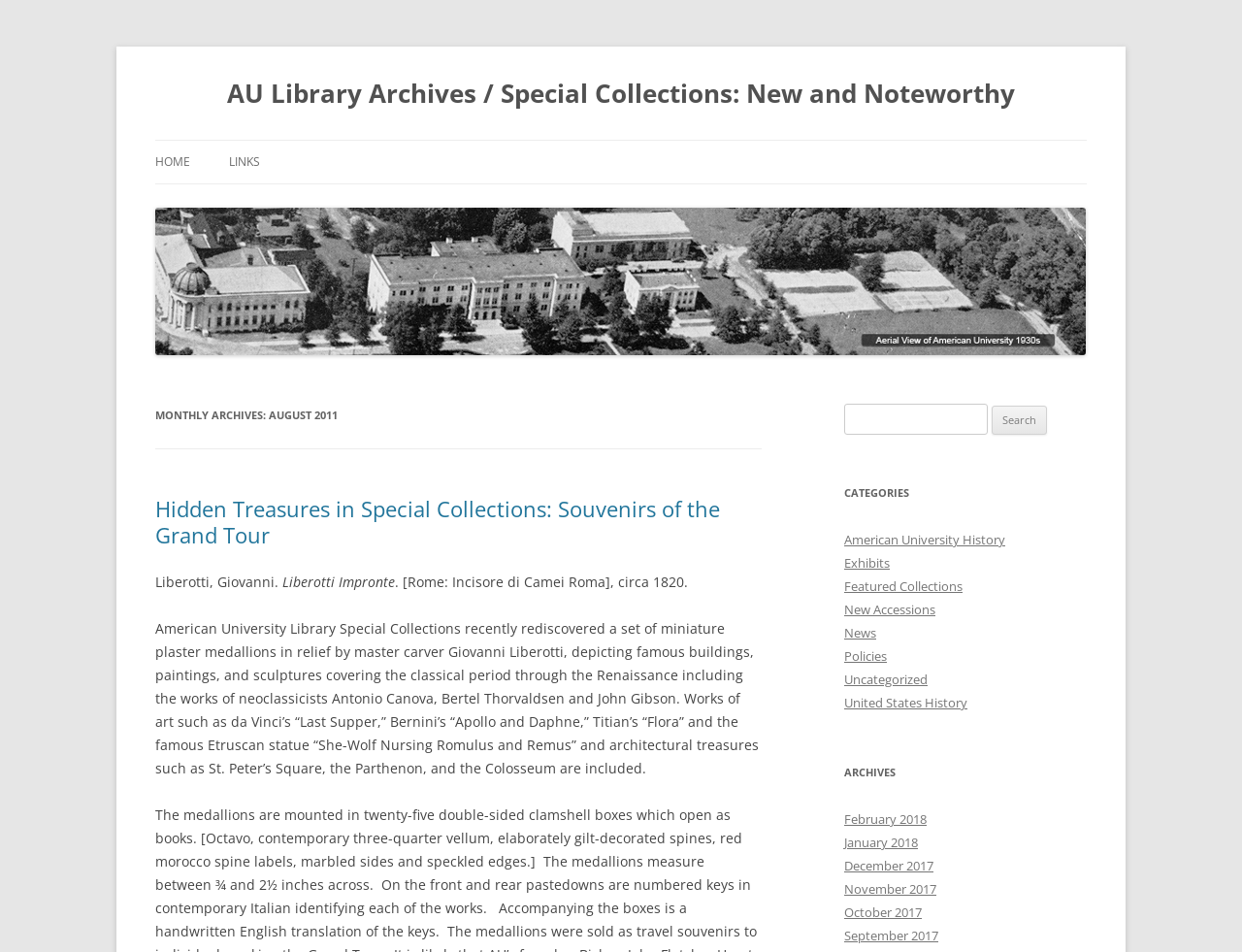Identify the main title of the webpage and generate its text content.

AU Library Archives / Special Collections: New and Noteworthy